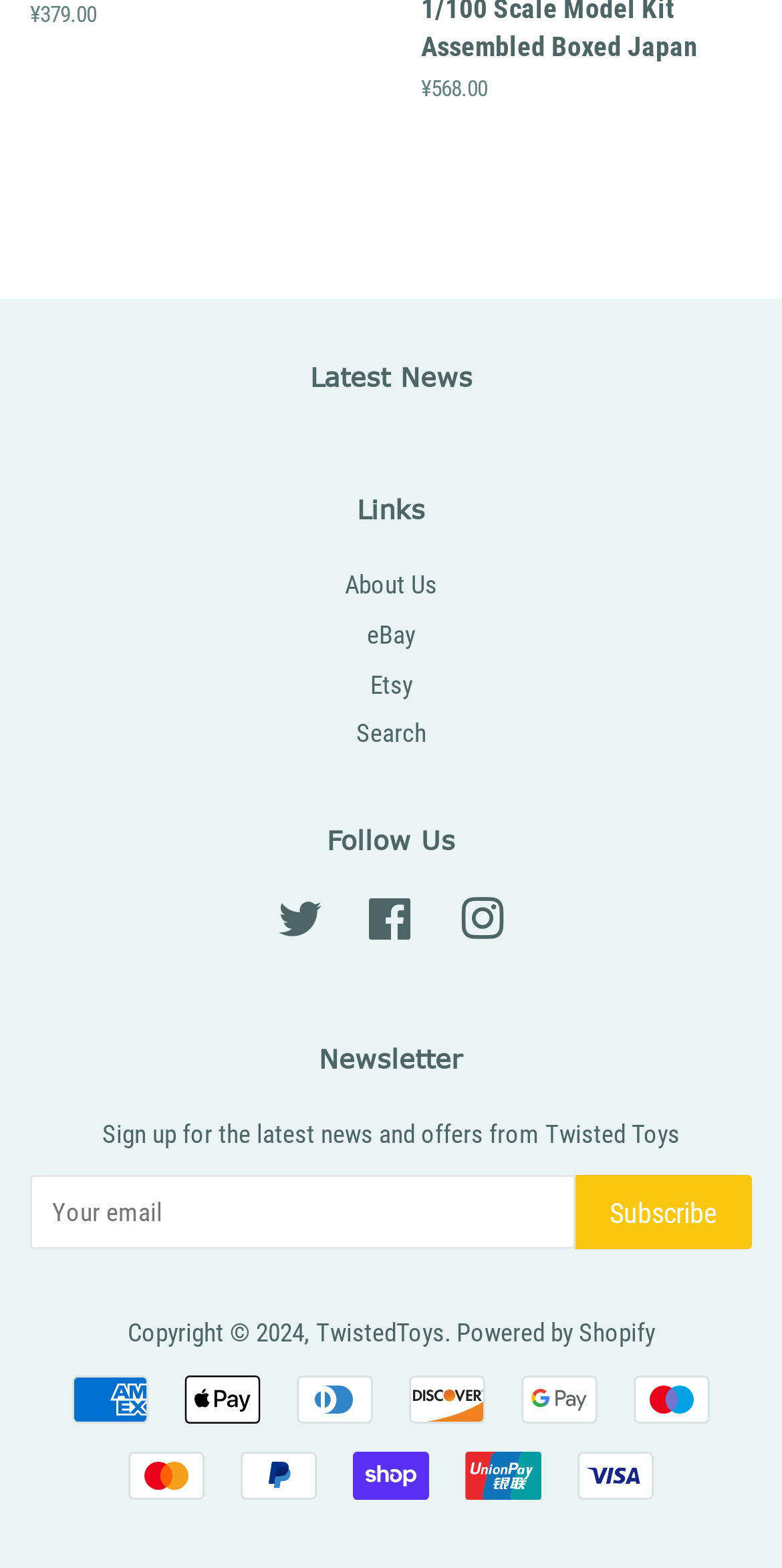Analyze the image and deliver a detailed answer to the question: What is the latest news section title?

The webpage has a heading element with the text 'Latest News' which is located at the top of the page, indicating that it is the title of the latest news section.